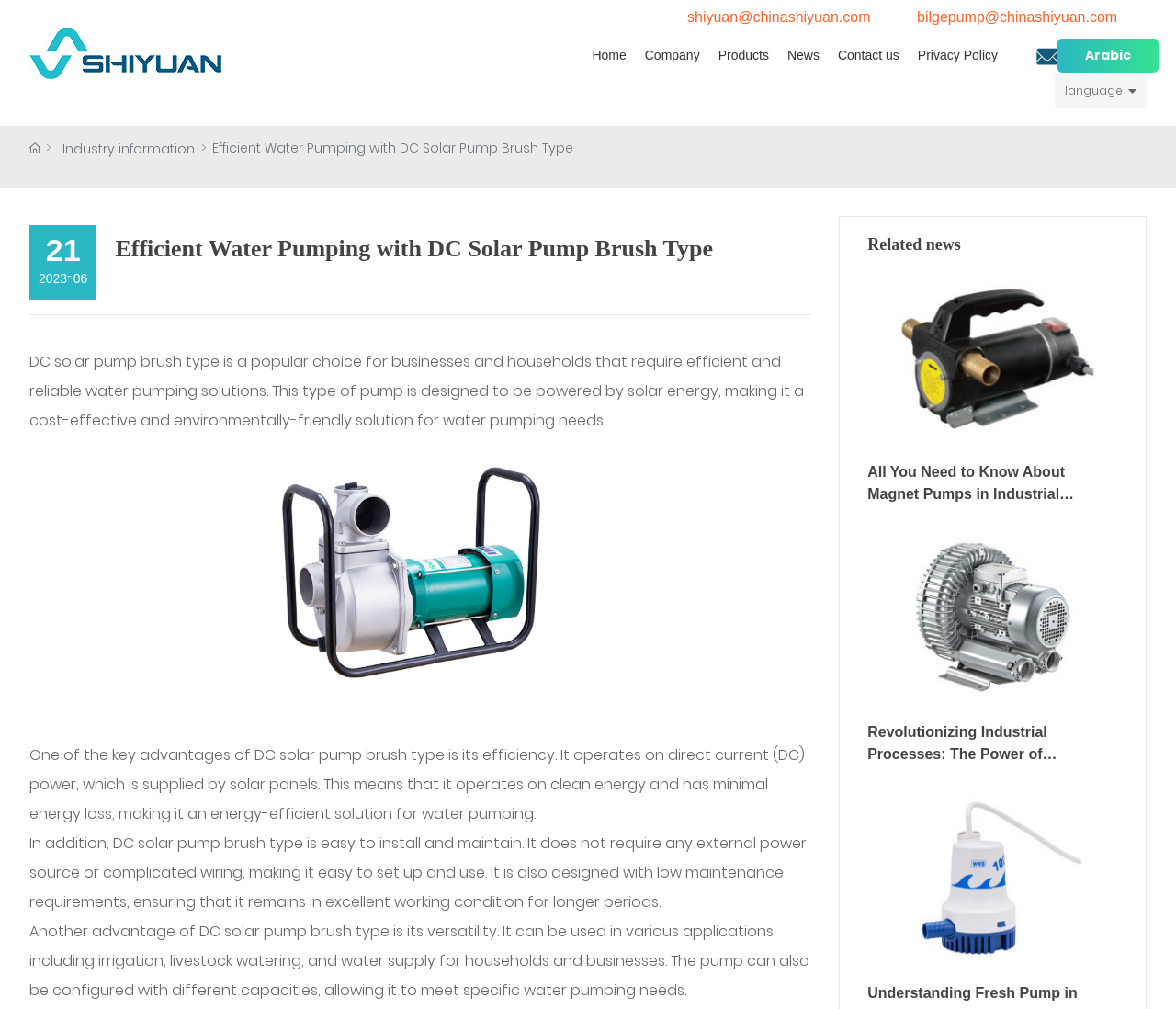Determine the coordinates of the bounding box that should be clicked to complete the instruction: "Read industry information". The coordinates should be represented by four float numbers between 0 and 1: [left, top, right, bottom].

[0.053, 0.138, 0.166, 0.159]